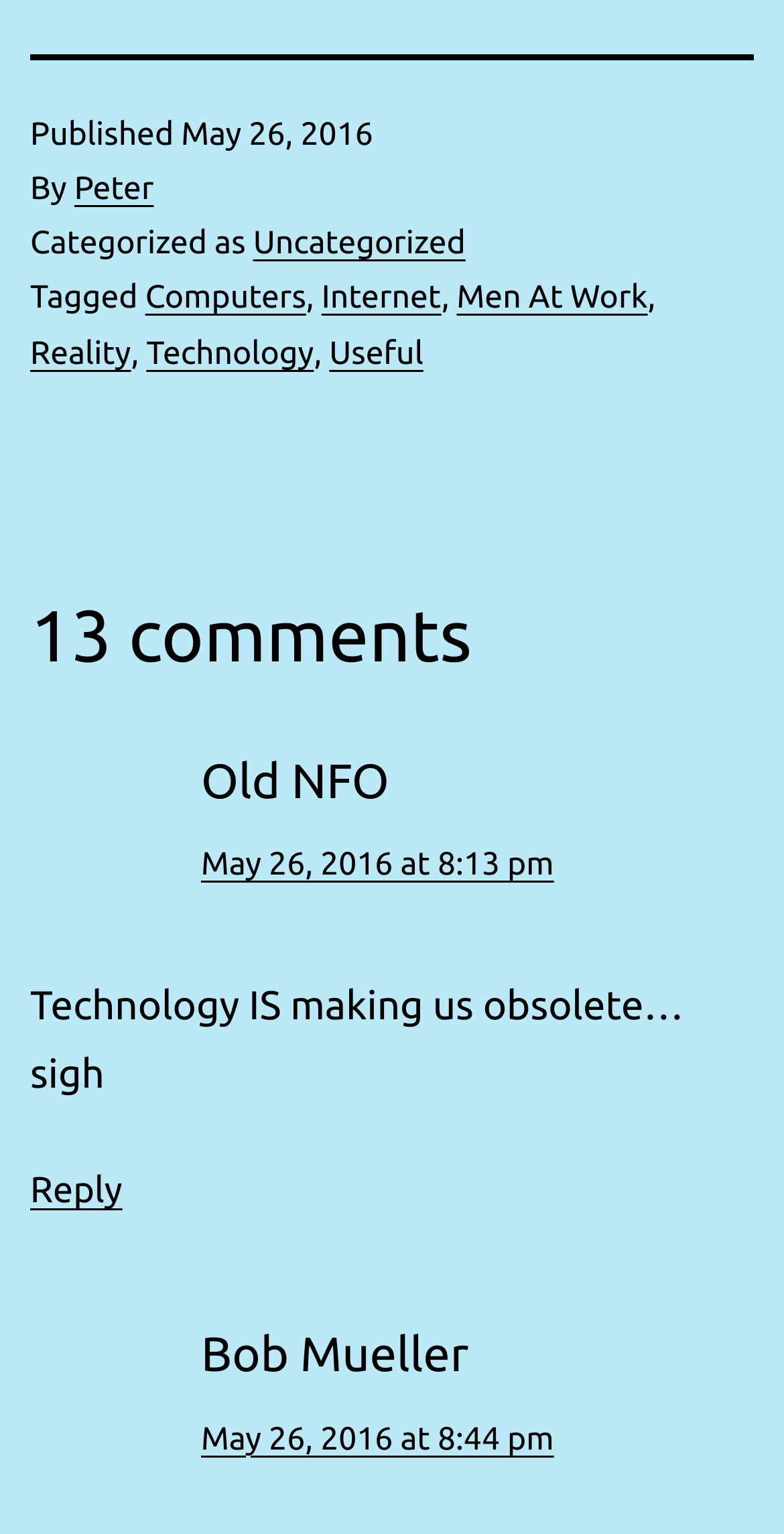Use a single word or phrase to answer this question: 
Who is the author of the article?

Peter